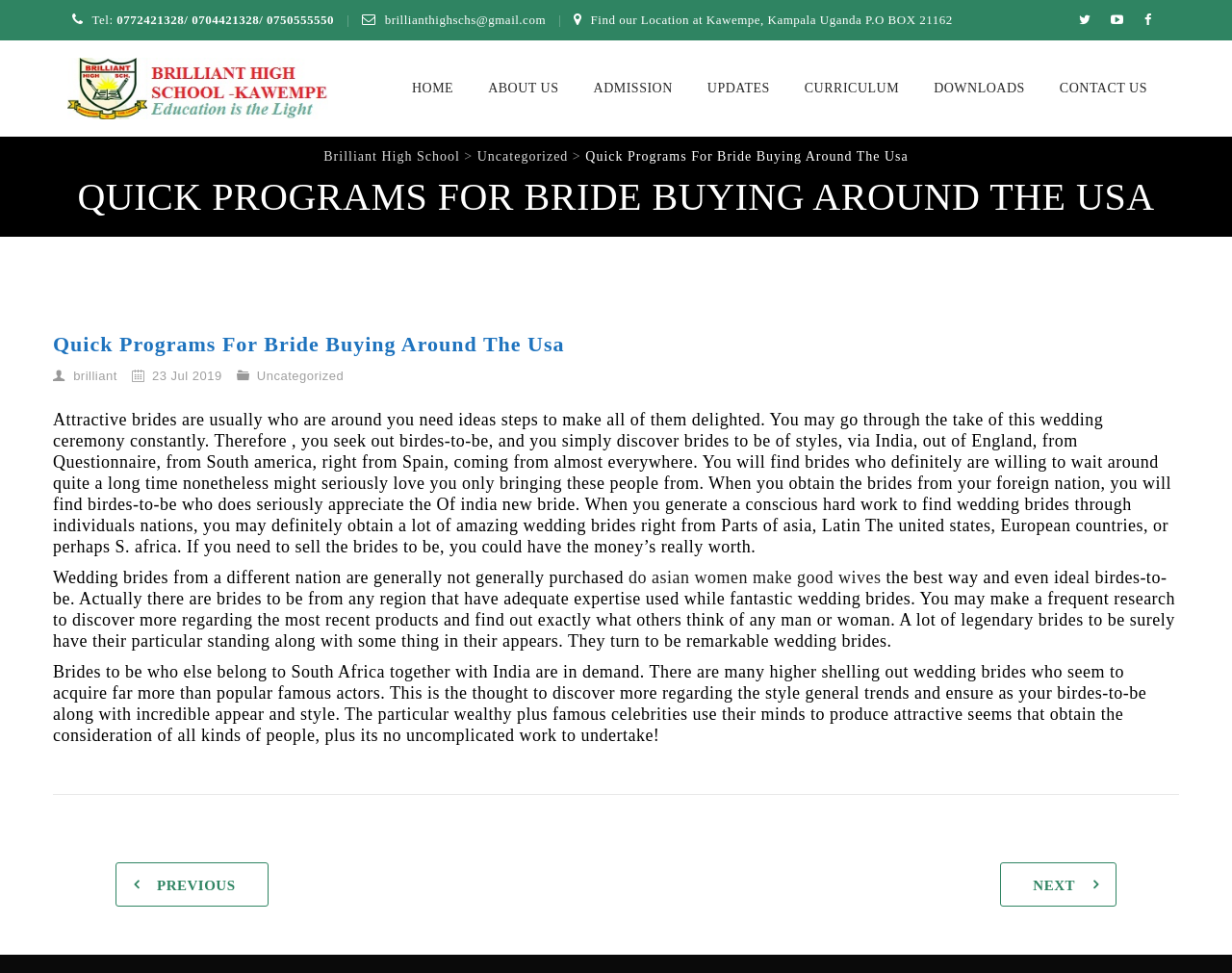What is the email address?
Examine the image and give a concise answer in one word or a short phrase.

brillianthighschs@gmail.com